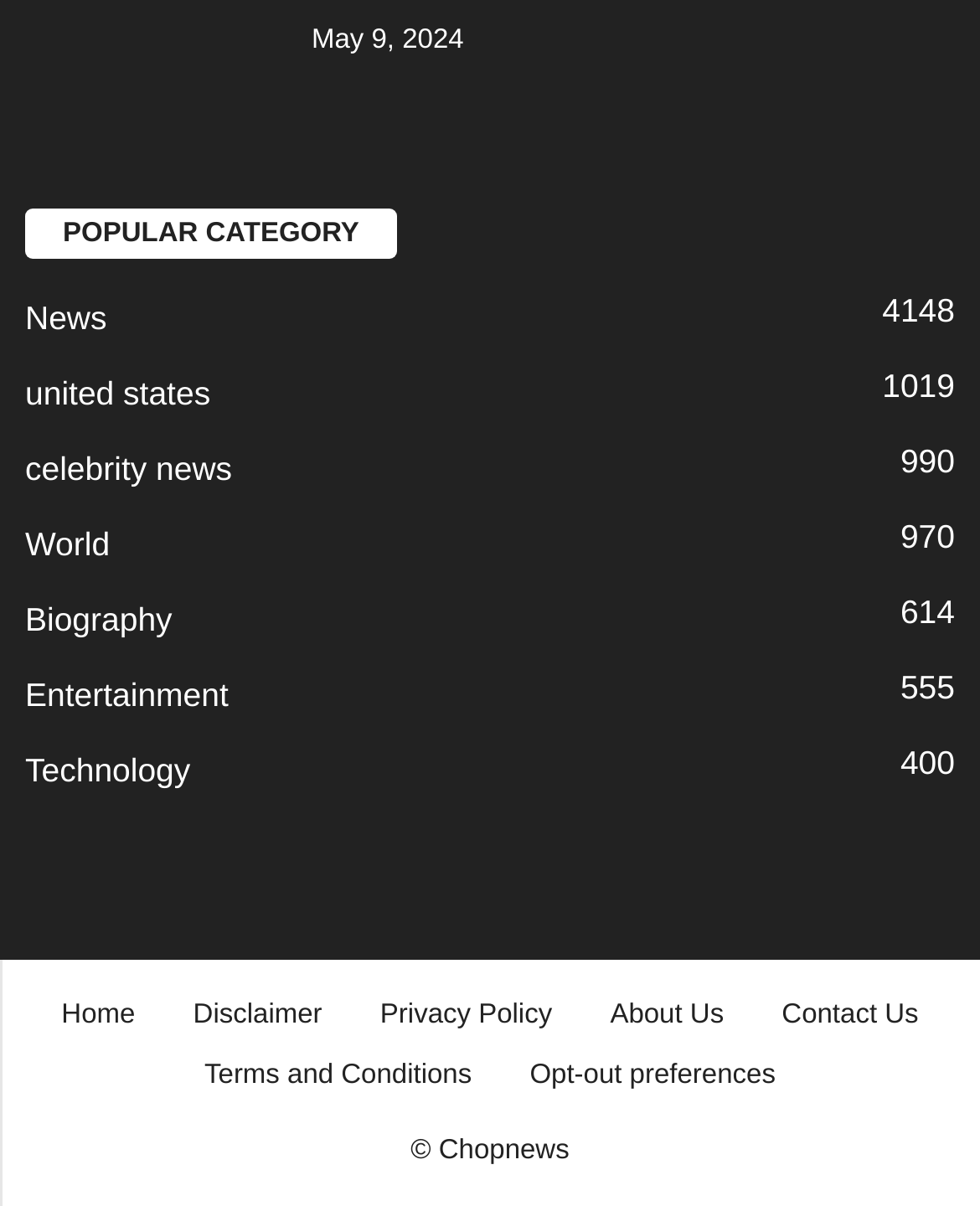How many categories are listed under 'POPULAR CATEGORY'?
Look at the image and respond with a one-word or short-phrase answer.

7